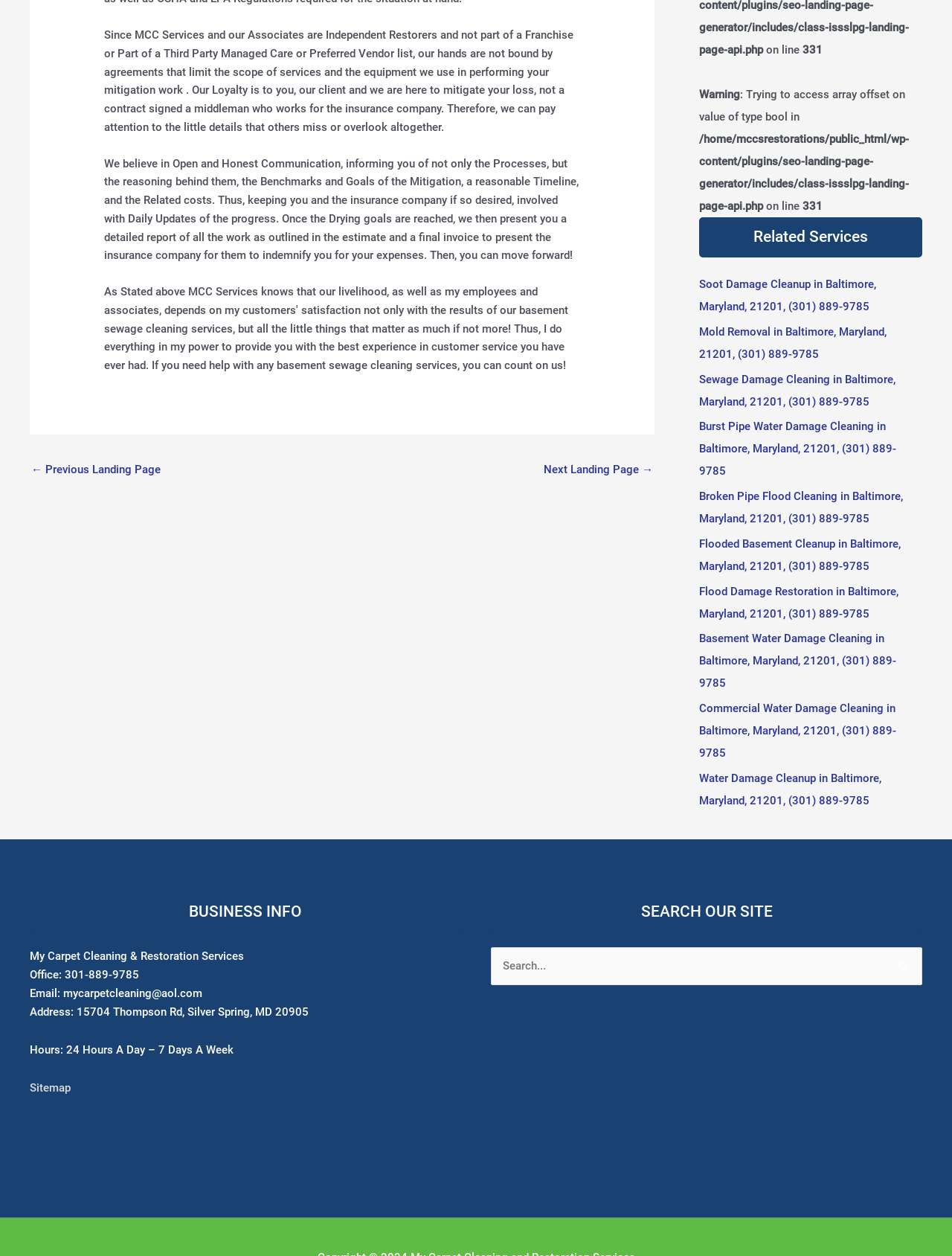Please specify the bounding box coordinates for the clickable region that will help you carry out the instruction: "Click on the 'Sitemap' link".

[0.031, 0.86, 0.074, 0.871]